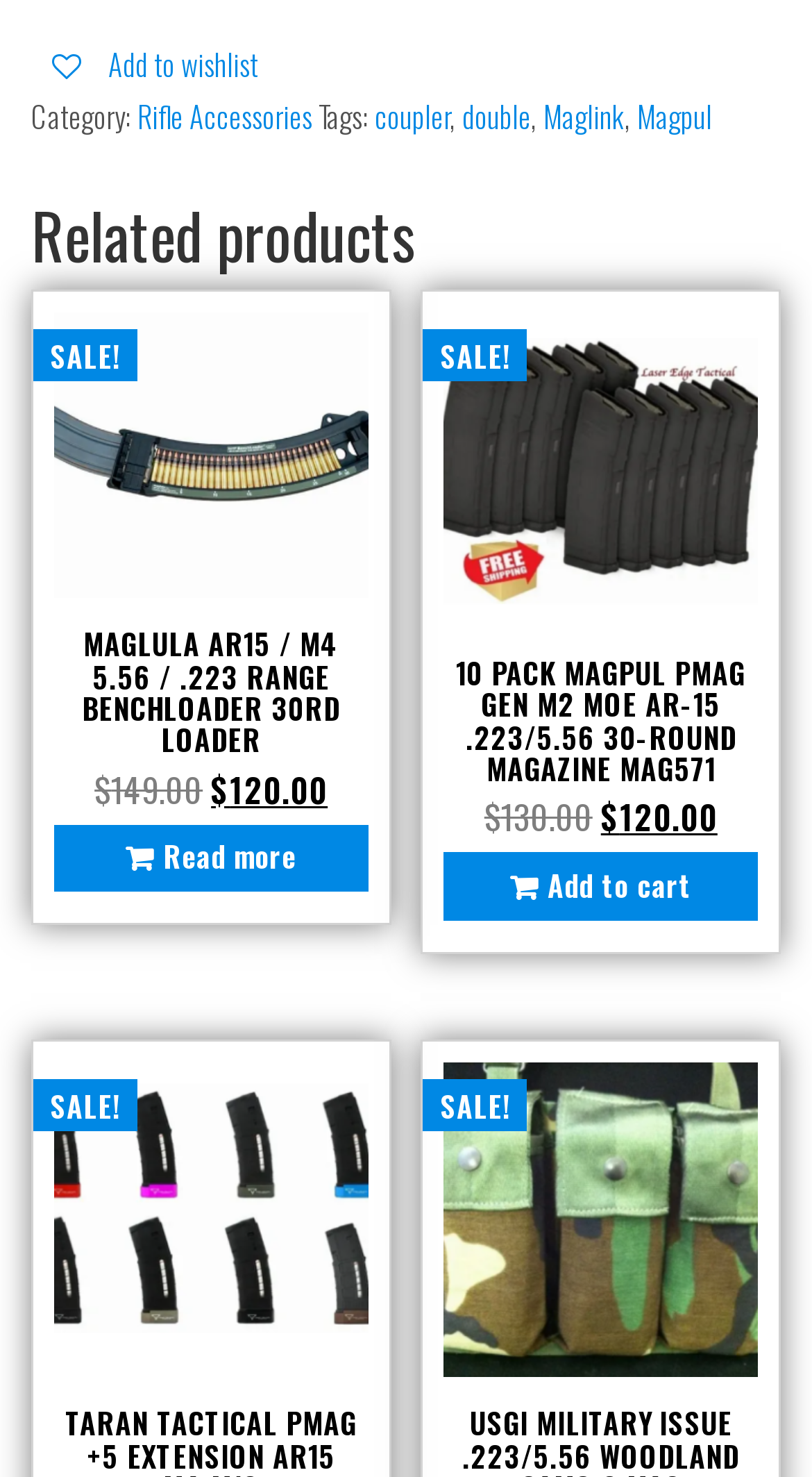Locate the bounding box coordinates of the element that should be clicked to execute the following instruction: "Read more about Maglula AR15 / M4 5.56 /.223 Range BenchLoader 30rd loader".

[0.067, 0.558, 0.453, 0.604]